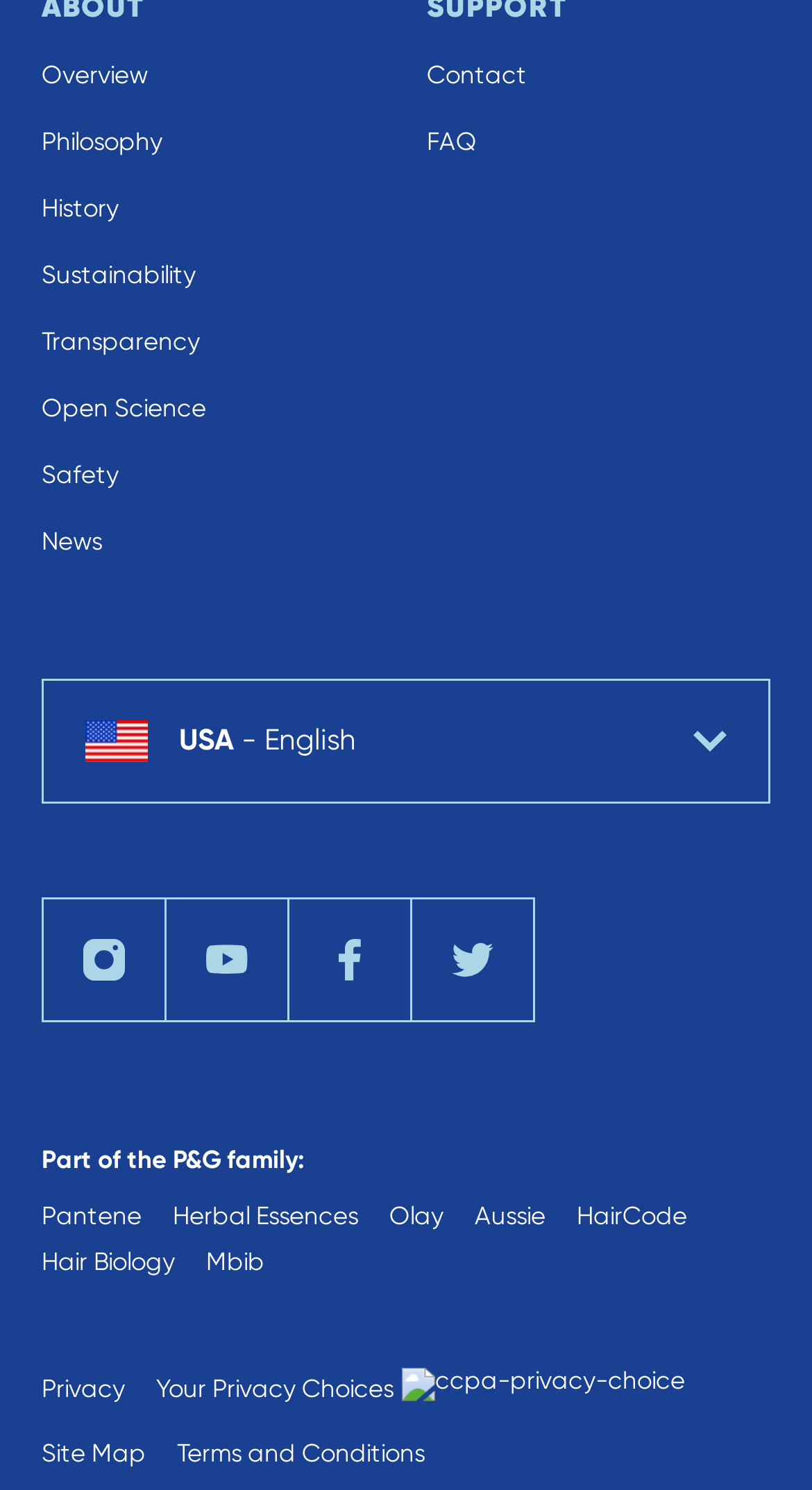What is the text above the social media links?
Give a detailed response to the question by analyzing the screenshot.

I looked at the section above the social media links and found the text 'Part of the P&G family:'.